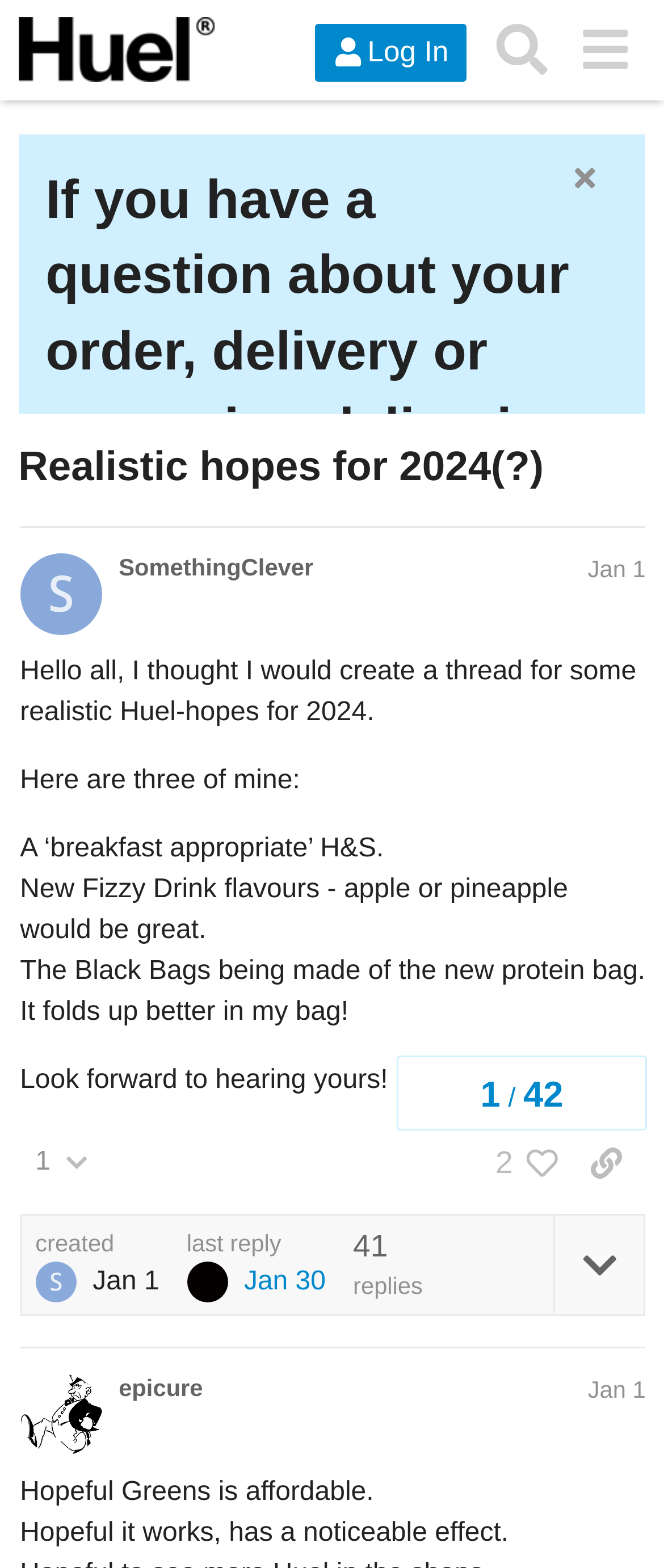Pinpoint the bounding box coordinates of the element that must be clicked to accomplish the following instruction: "Read the post by SomethingClever". The coordinates should be in the format of four float numbers between 0 and 1, i.e., [left, top, right, bottom].

[0.03, 0.336, 0.973, 0.859]